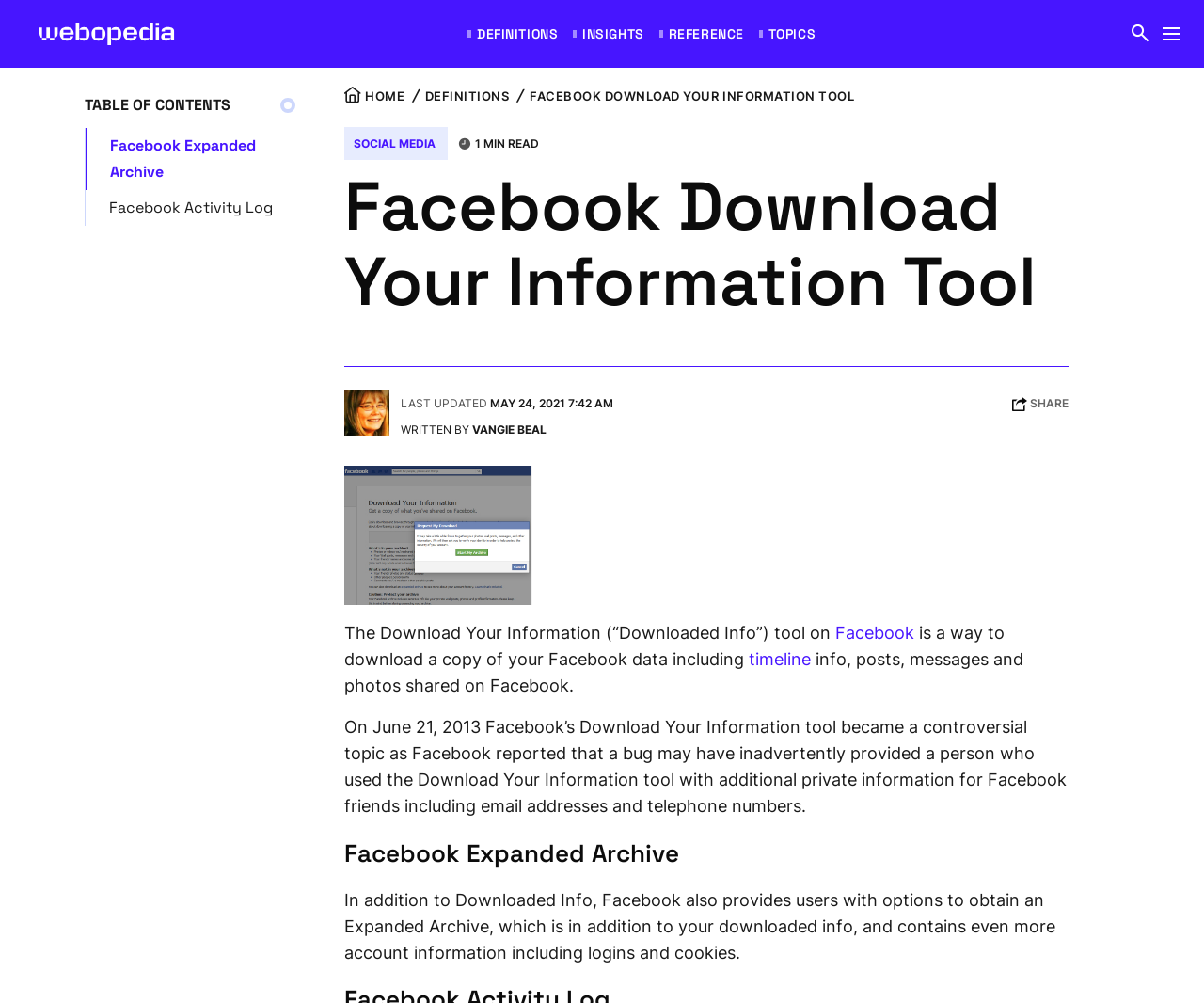Please identify the bounding box coordinates of the clickable element to fulfill the following instruction: "Click on Webopedia". The coordinates should be four float numbers between 0 and 1, i.e., [left, top, right, bottom].

[0.012, 0.0, 0.145, 0.068]